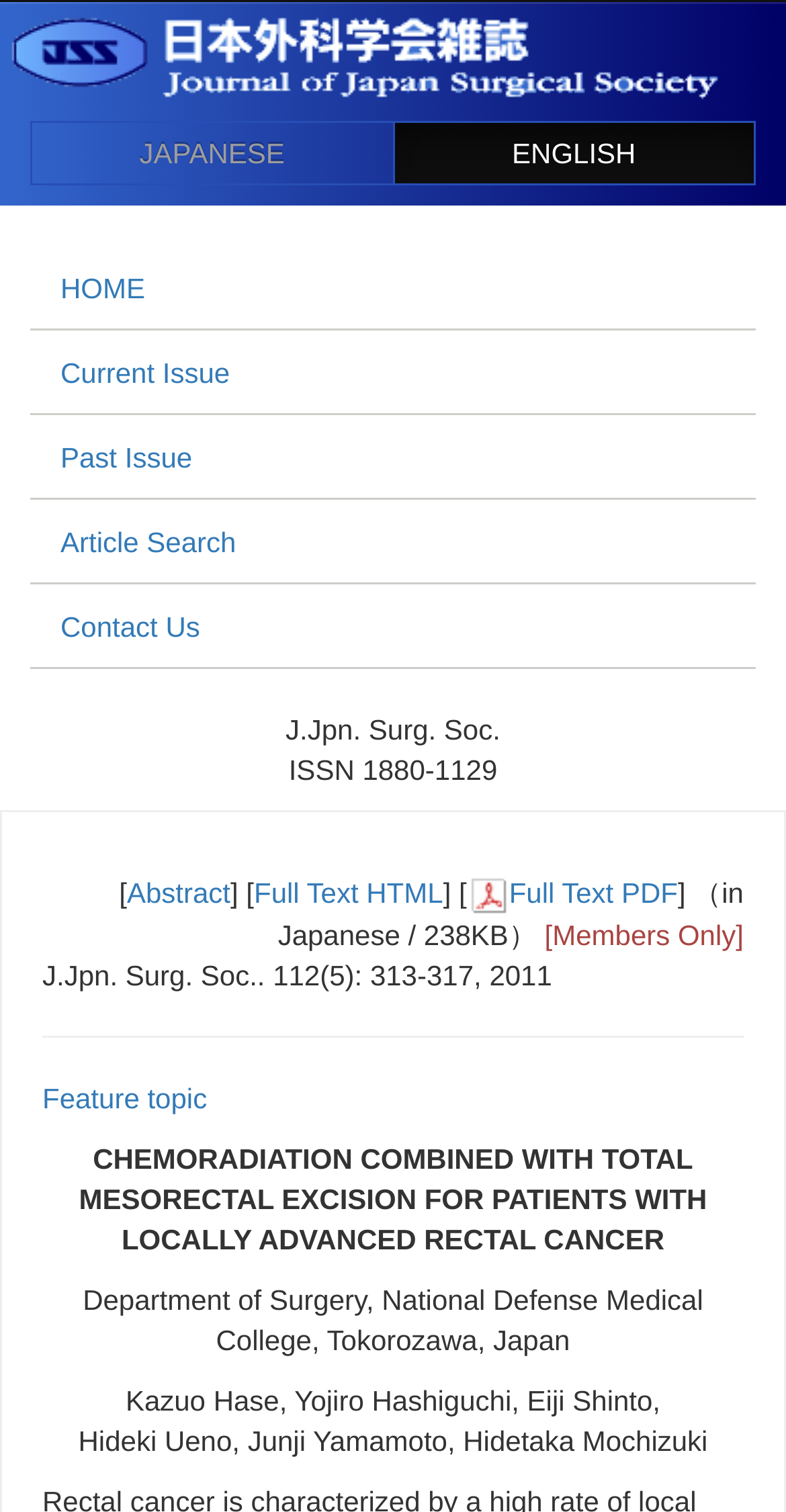Select the bounding box coordinates of the element I need to click to carry out the following instruction: "View current issue".

[0.038, 0.219, 0.962, 0.275]